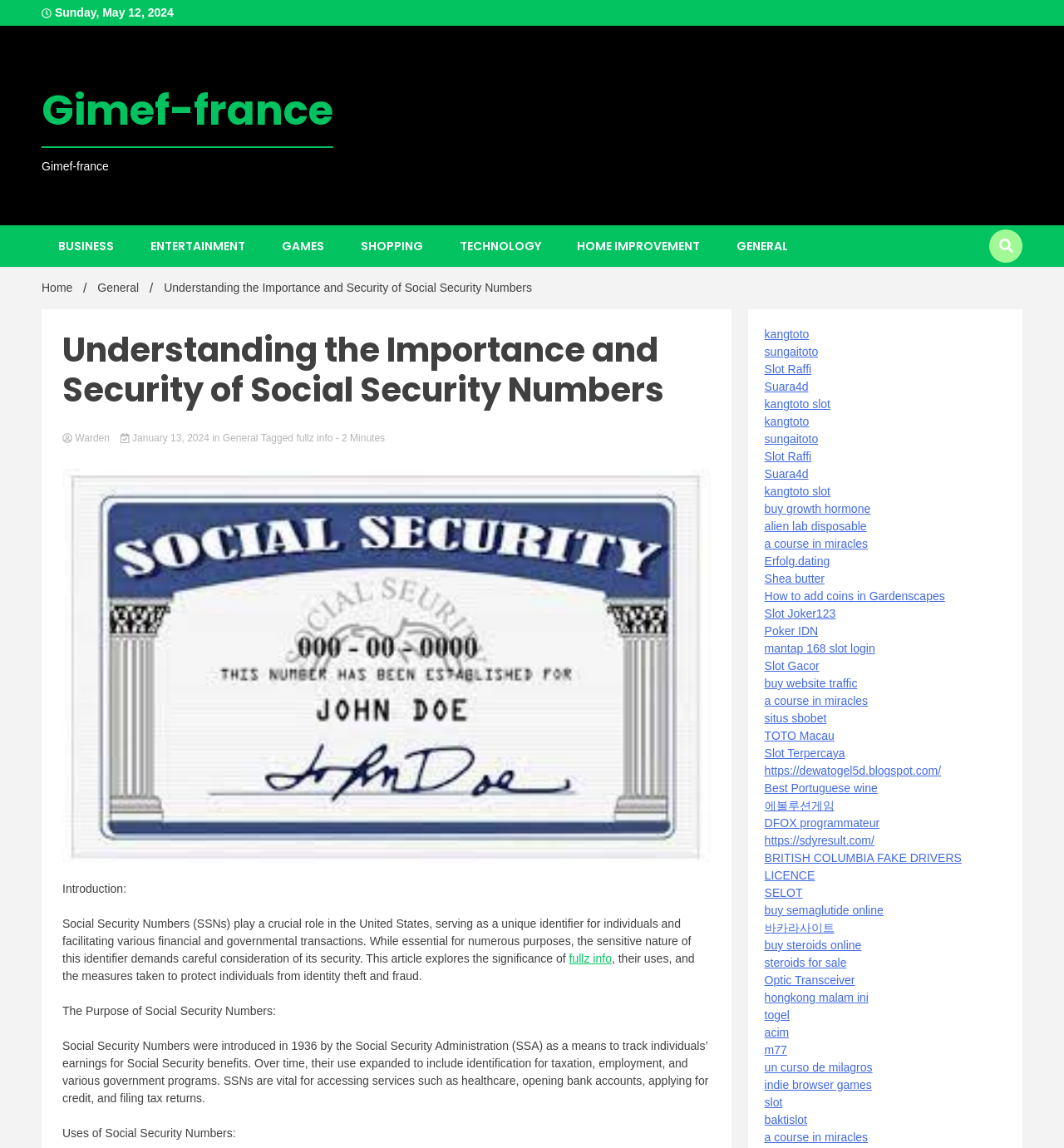What is the date displayed on the webpage?
Based on the image, provide your answer in one word or phrase.

Sunday, May 12, 2024